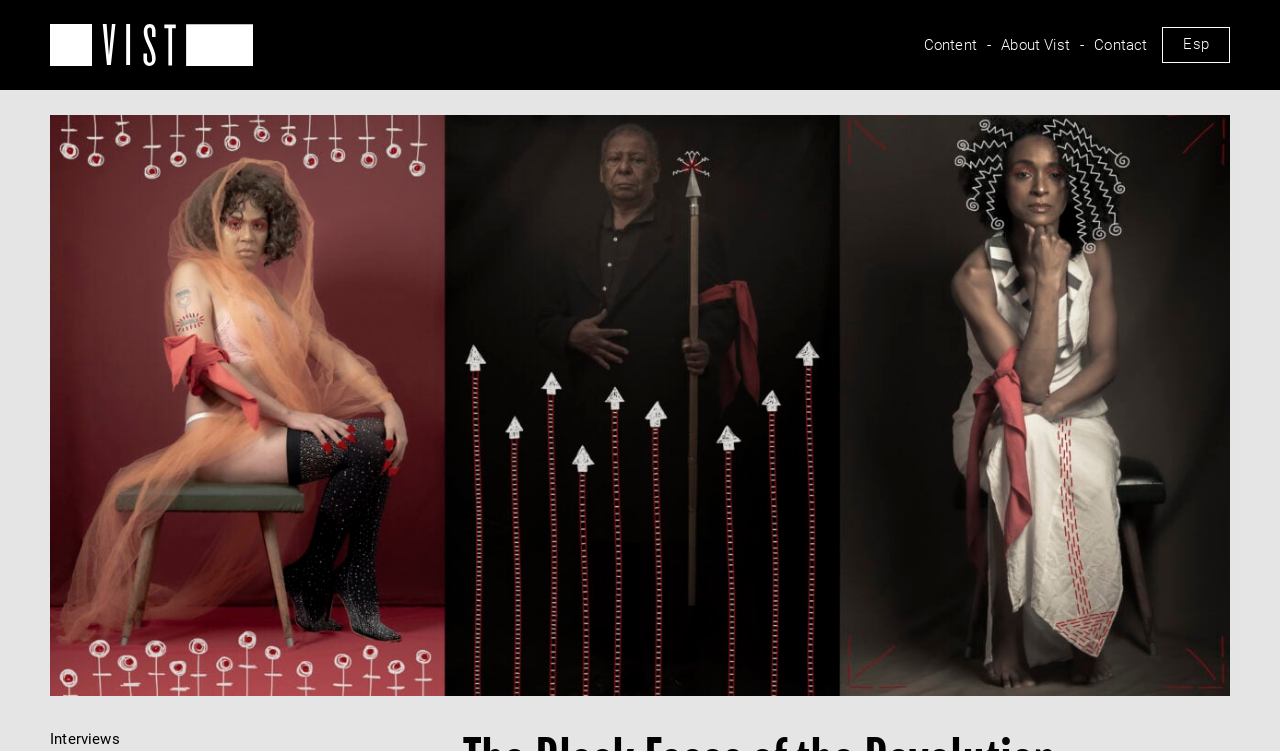Given the element description Esp, identify the bounding box coordinates for the UI element on the webpage screenshot. The format should be (top-left x, top-left y, bottom-right x, bottom-right y), with values between 0 and 1.

[0.908, 0.036, 0.961, 0.084]